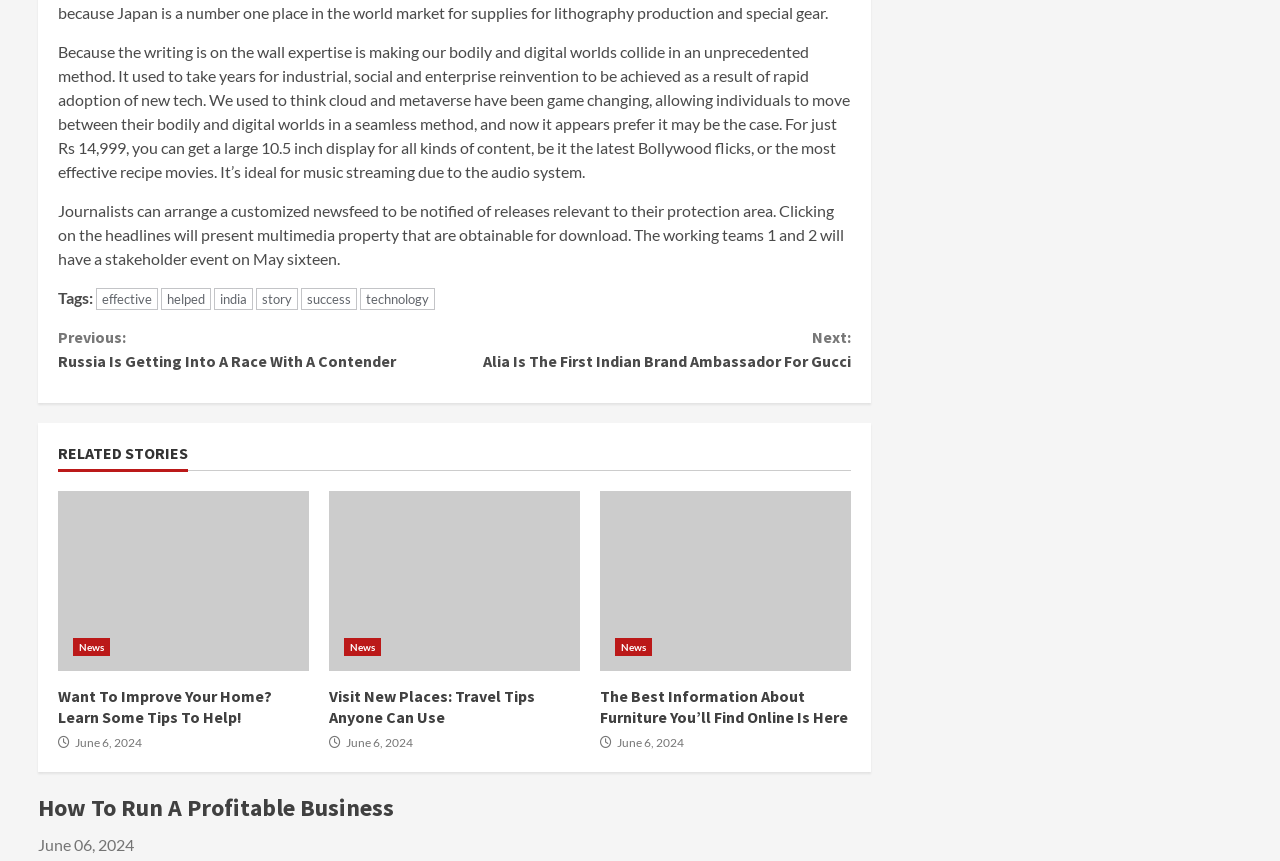Highlight the bounding box coordinates of the element that should be clicked to carry out the following instruction: "Click on the 'News' link". The coordinates must be given as four float numbers ranging from 0 to 1, i.e., [left, top, right, bottom].

[0.057, 0.741, 0.086, 0.762]